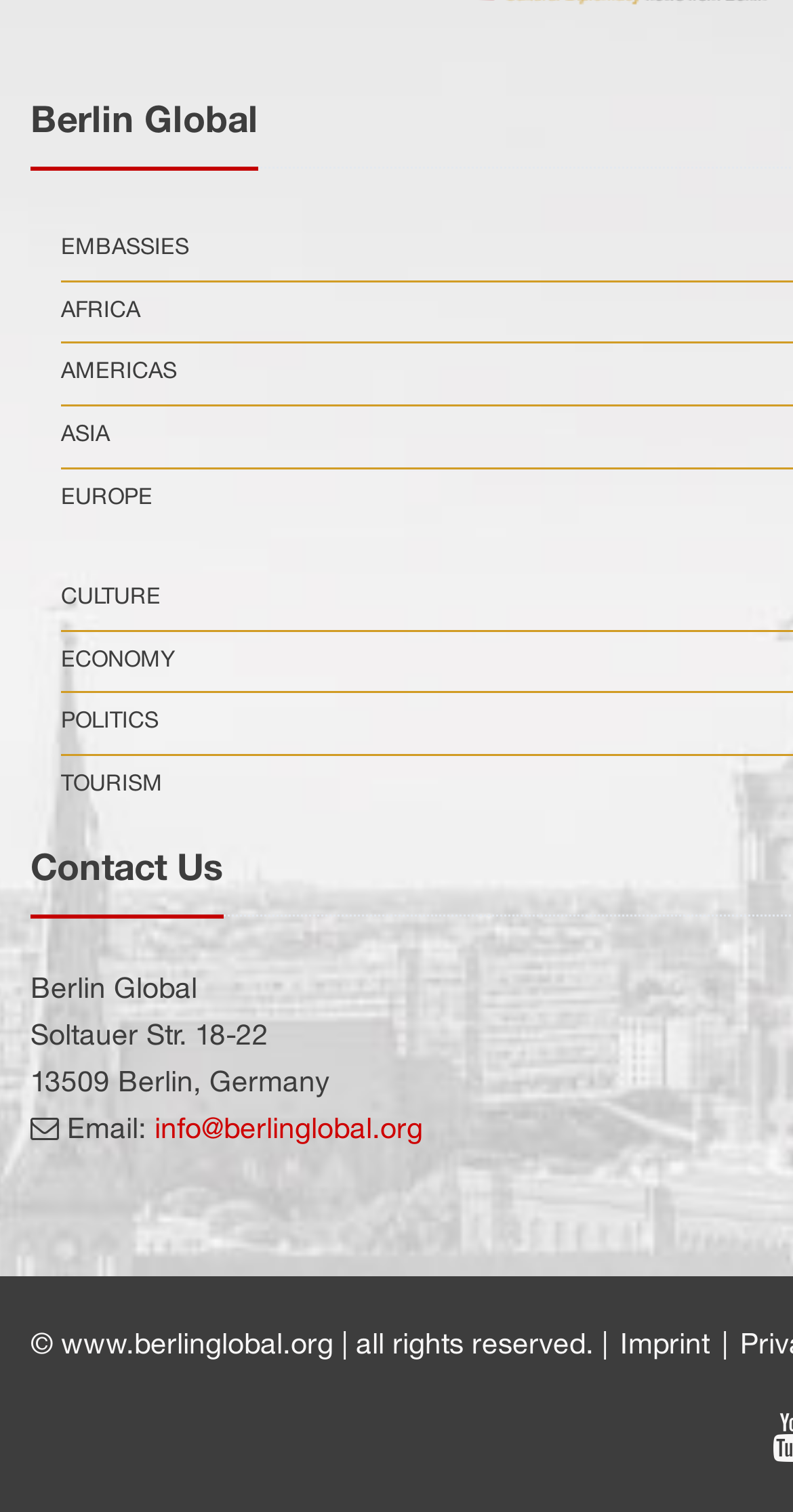Answer the question with a single word or phrase: 
What is the email address of Berlin Global?

info@berlinglobal.org